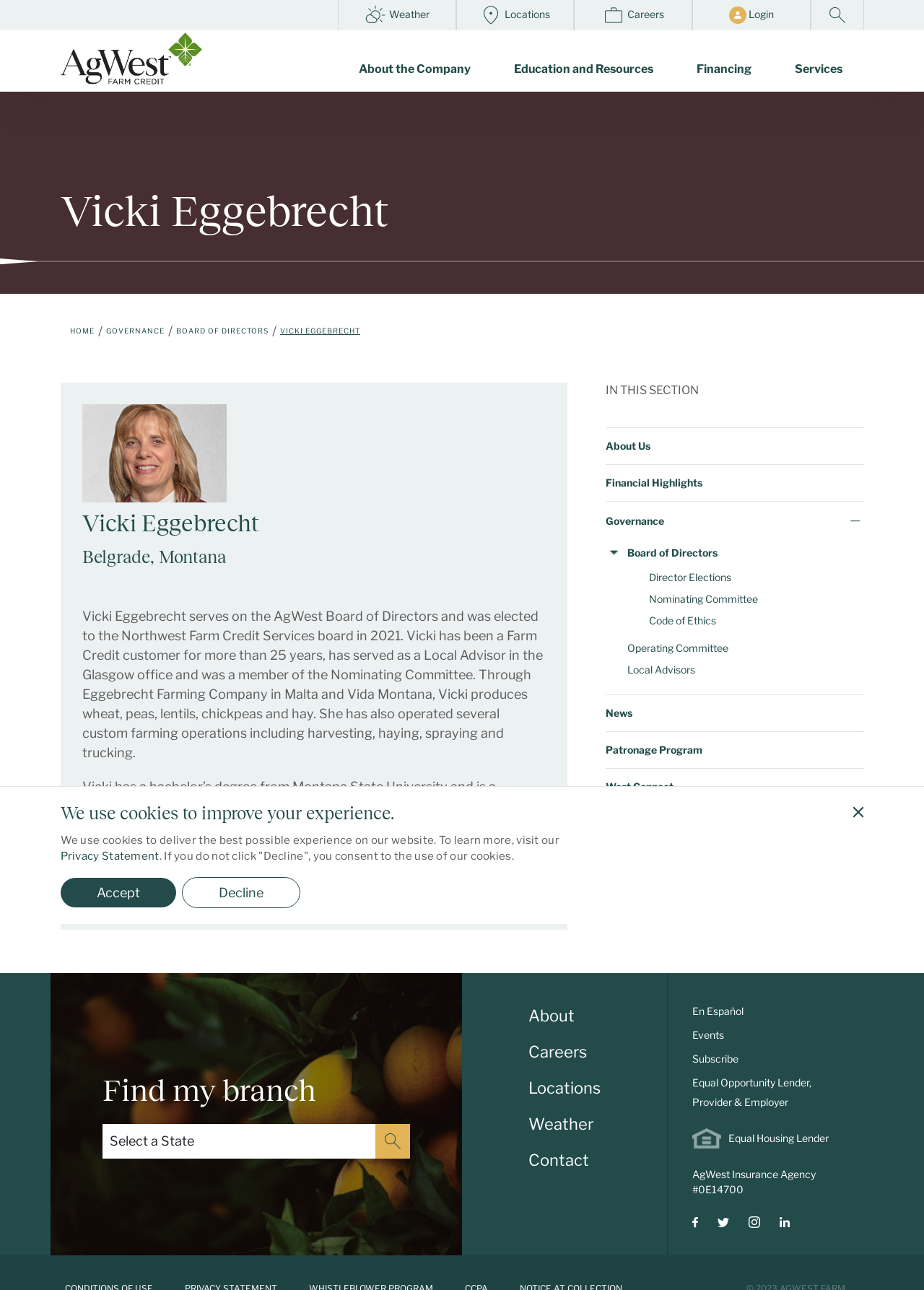Locate the bounding box coordinates of the element that needs to be clicked to carry out the instruction: "Click on the link to Global Community Health Evangelism (CHE) Network". The coordinates should be given as four float numbers ranging from 0 to 1, i.e., [left, top, right, bottom].

None